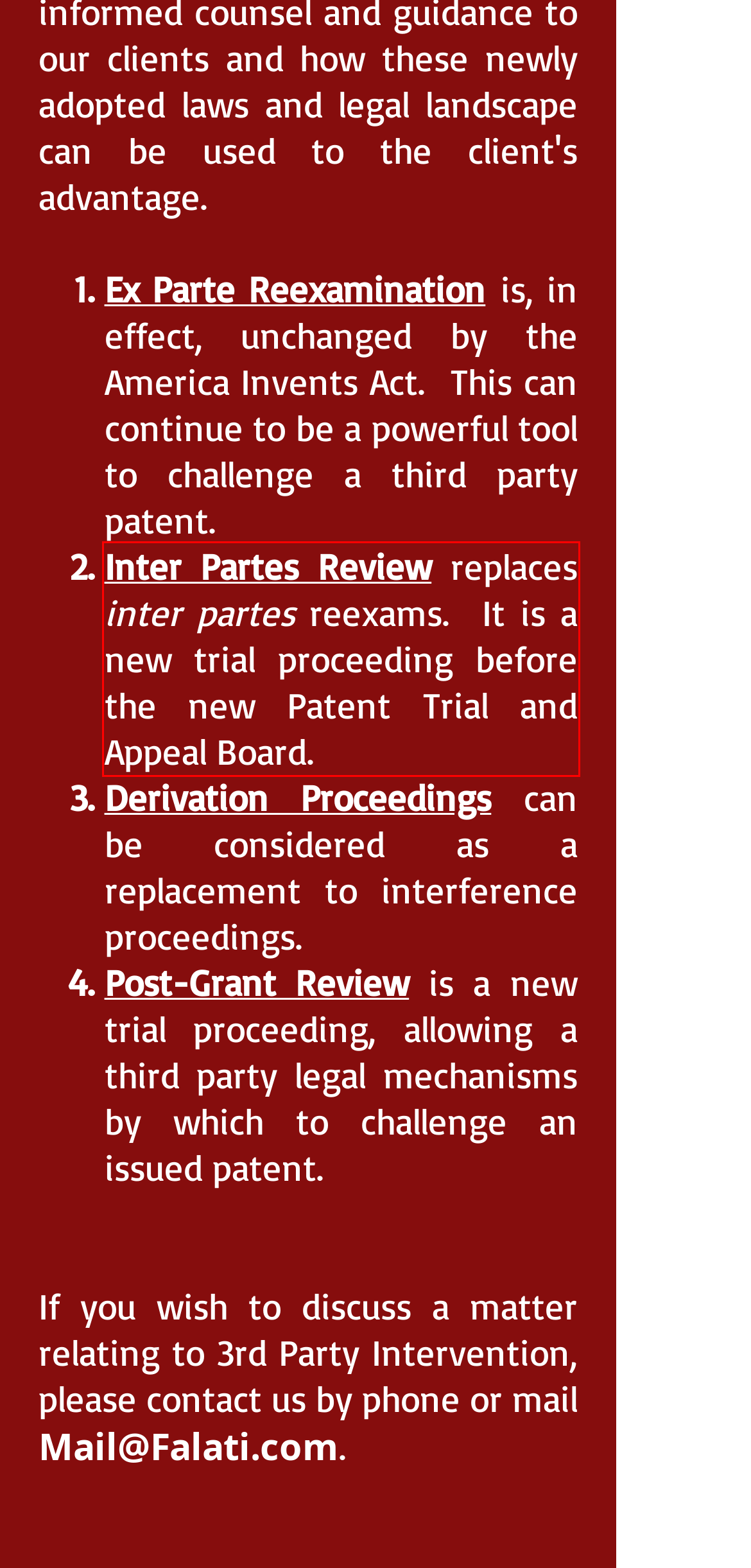Observe the screenshot of the webpage that includes a red rectangle bounding box. Conduct OCR on the content inside this red bounding box and generate the text.

Inter Partes Review replaces inter partes reexams. It is a new trial proceeding before the new Patent Trial and Appeal Board.